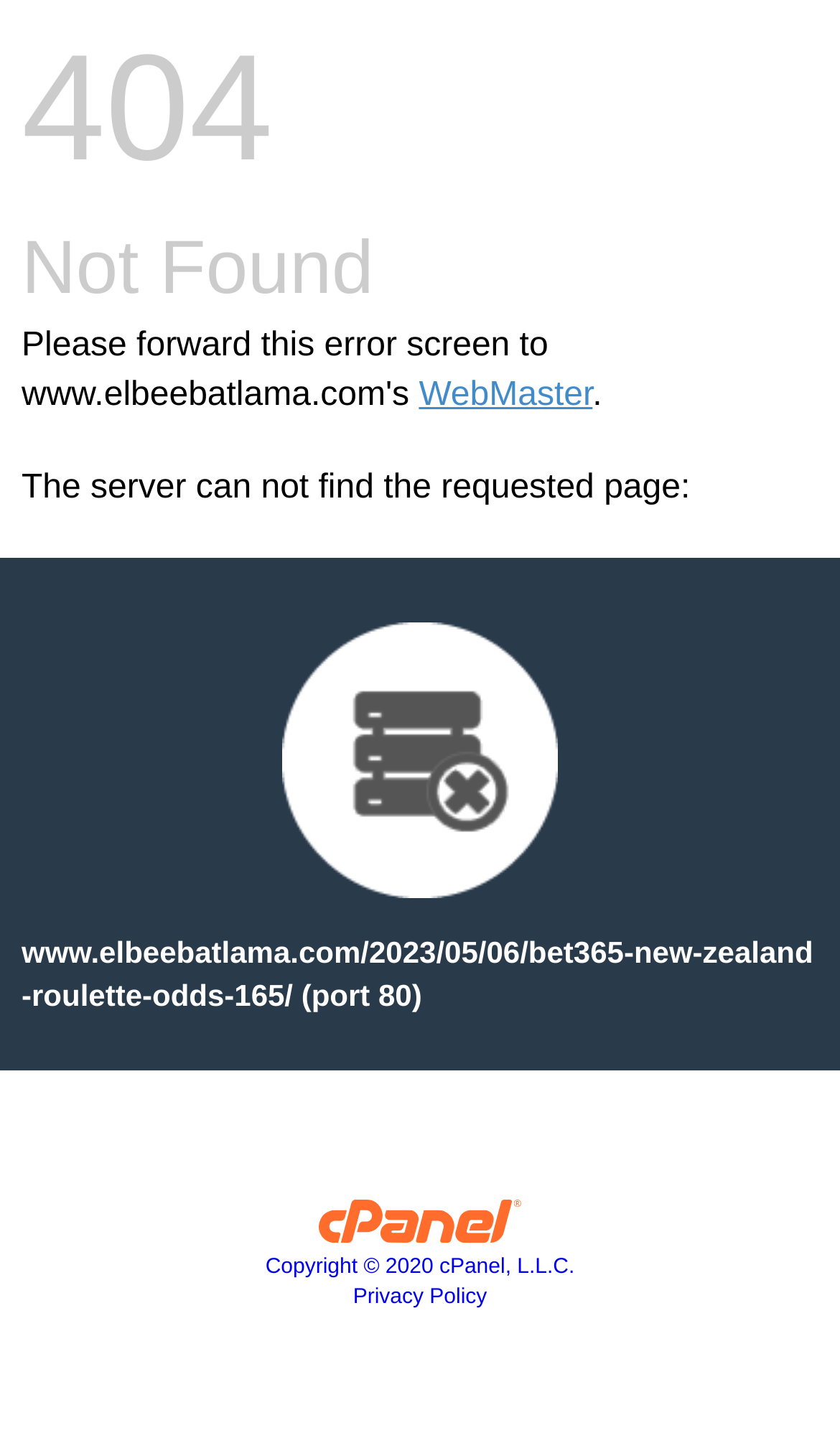Bounding box coordinates are given in the format (top-left x, top-left y, bottom-right x, bottom-right y). All values should be floating point numbers between 0 and 1. Provide the bounding box coordinate for the UI element described as: Privacy Policy

[0.42, 0.891, 0.58, 0.907]